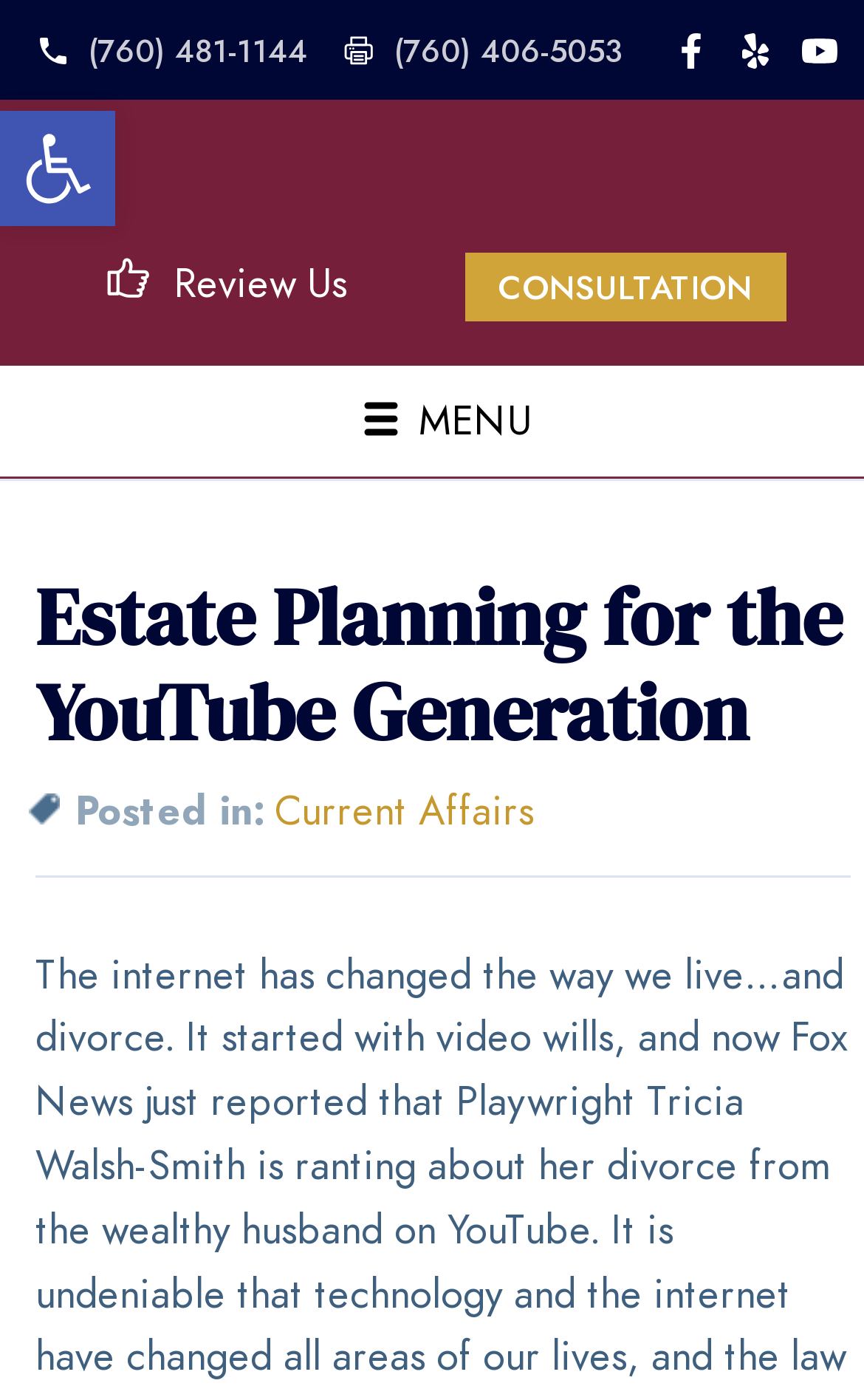Explain the webpage in detail.

This webpage appears to be a law firm's website, specifically focused on estate planning and divorce. At the top left corner, there is a small image, followed by two phone numbers, "(760) 481-1144" and "(760) 406-5053", which are likely contact numbers for the law firm. To the right of these phone numbers, there are three social media links, each accompanied by a small image.

Below these elements, there is a prominent link to "Desert Law Group | Kimberly T. Lee, APLC.", which is likely the name of the law firm. This link is accompanied by a larger image. Next to it, there is a "Review Us" link, accompanied by a small image.

In the middle of the page, there is a large button labeled "CONSULTATION", which is likely a call-to-action for potential clients. Above this button, there is a menu button labeled "MENU", which is accompanied by a small image.

The main content of the webpage is a blog post or article, titled "Estate Planning for the YouTube Generation". The article discusses how the internet has changed the way people live and divorce, citing examples such as video wills and a news report about a playwright's divorce. The article includes links to "video wills" and "on YouTube", suggesting that it may be discussing the intersection of technology and family law.

At the very top of the page, there is a small button labeled "Open toolbar Accessibility Tools", which is accompanied by a small image. This suggests that the website has accessibility features available for users with disabilities.